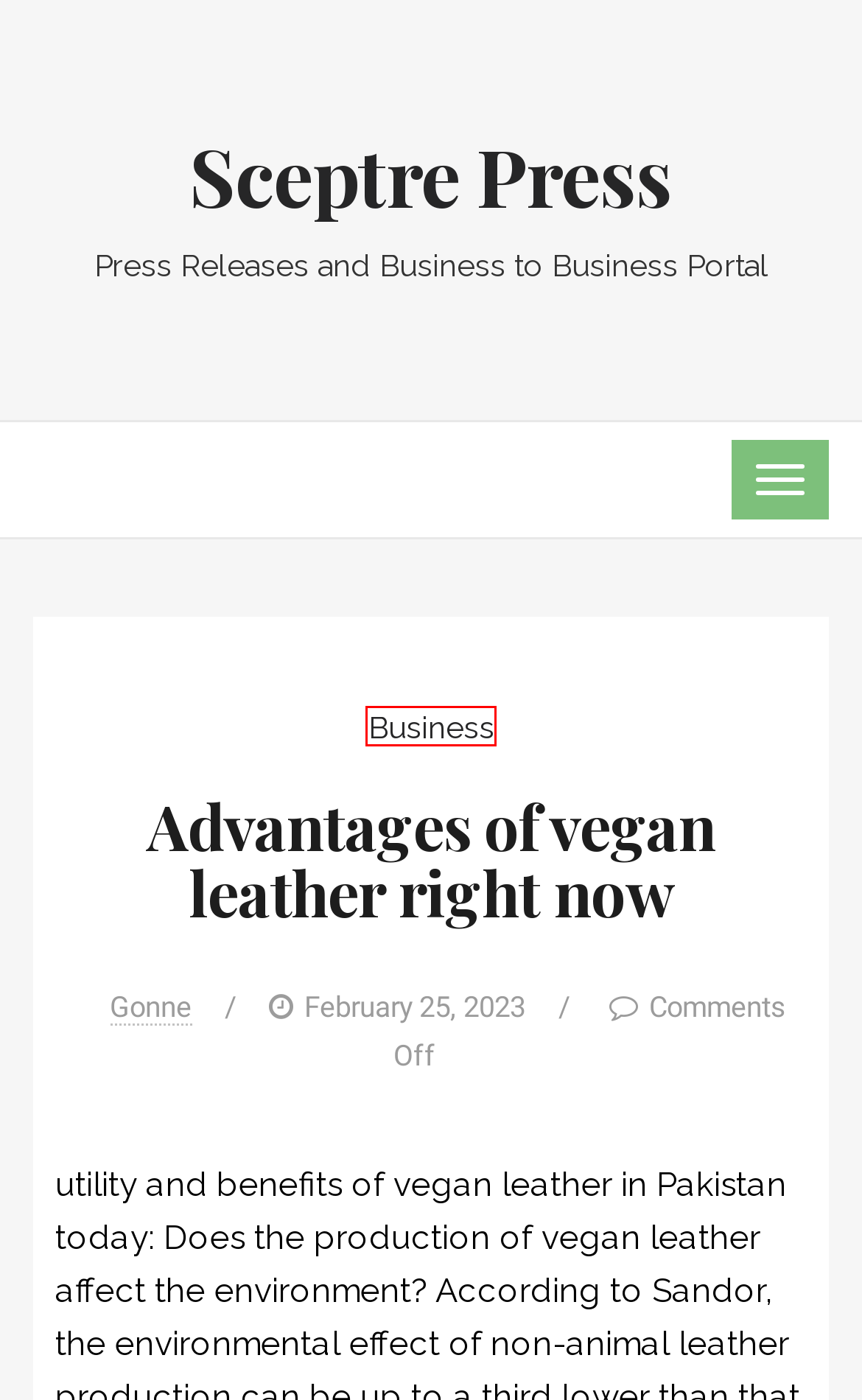Given a webpage screenshot with a UI element marked by a red bounding box, choose the description that best corresponds to the new webpage that will appear after clicking the element. The candidates are:
A. Bathroom Archives - Sceptre Press
B. Law Firms Archives - Sceptre Press
C. Gifts Archives - Sceptre Press
D. February 3, 2023 - Sceptre Press
E. Sports Archives - Sceptre Press
F. Business Archives - Sceptre Press
G. Baby Clothes Archives - Sceptre Press
H. Sceptre Press - Press Releases and Business to Business Portal

F